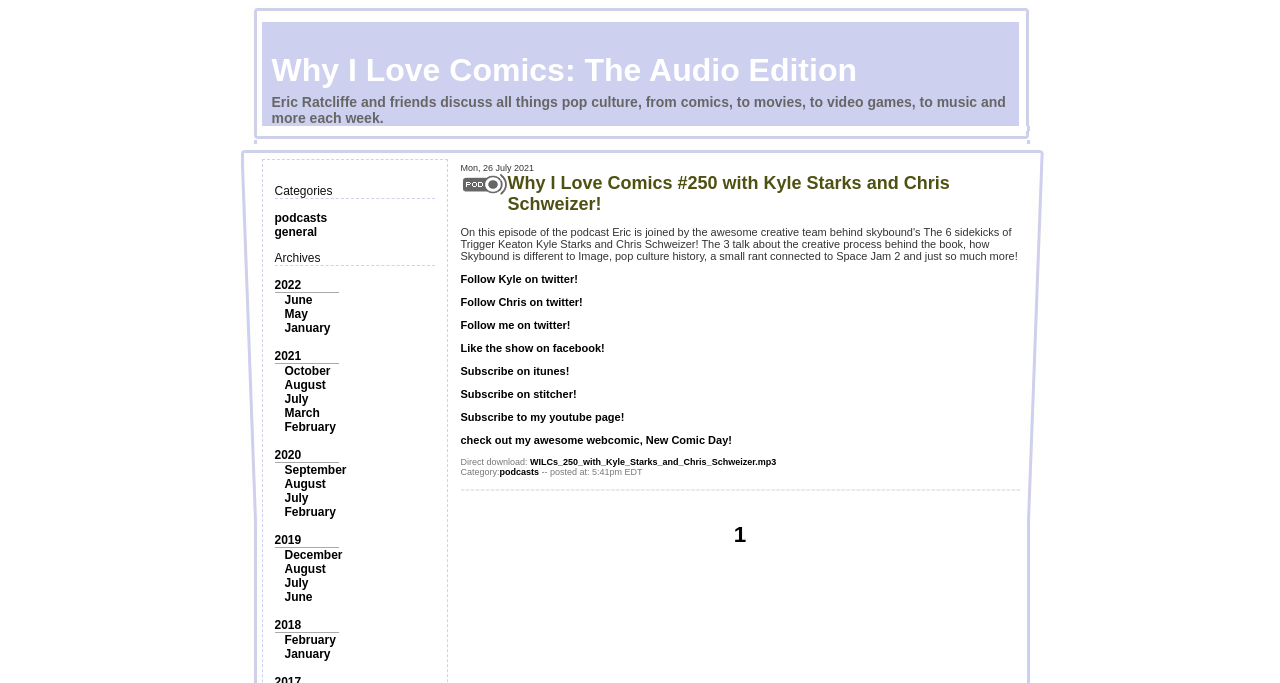Locate the bounding box coordinates of the segment that needs to be clicked to meet this instruction: "Click on the 'podcasts' category".

[0.214, 0.309, 0.256, 0.329]